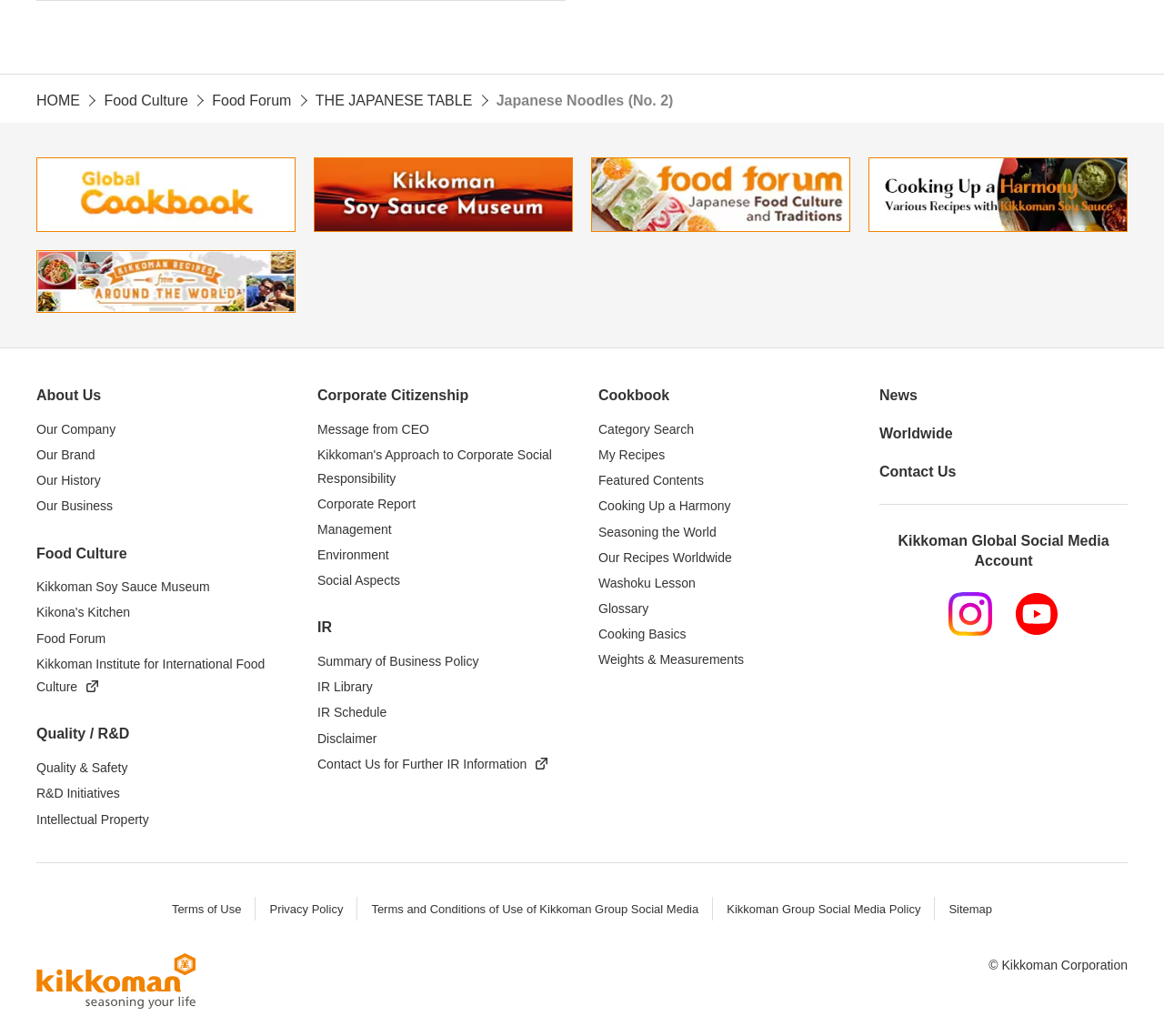Please identify the bounding box coordinates of the element's region that I should click in order to complete the following instruction: "Read about Cooking Up a Harmony Various Recipes with Kikkoman Soy Sauce". The bounding box coordinates consist of four float numbers between 0 and 1, i.e., [left, top, right, bottom].

[0.746, 0.152, 0.969, 0.224]